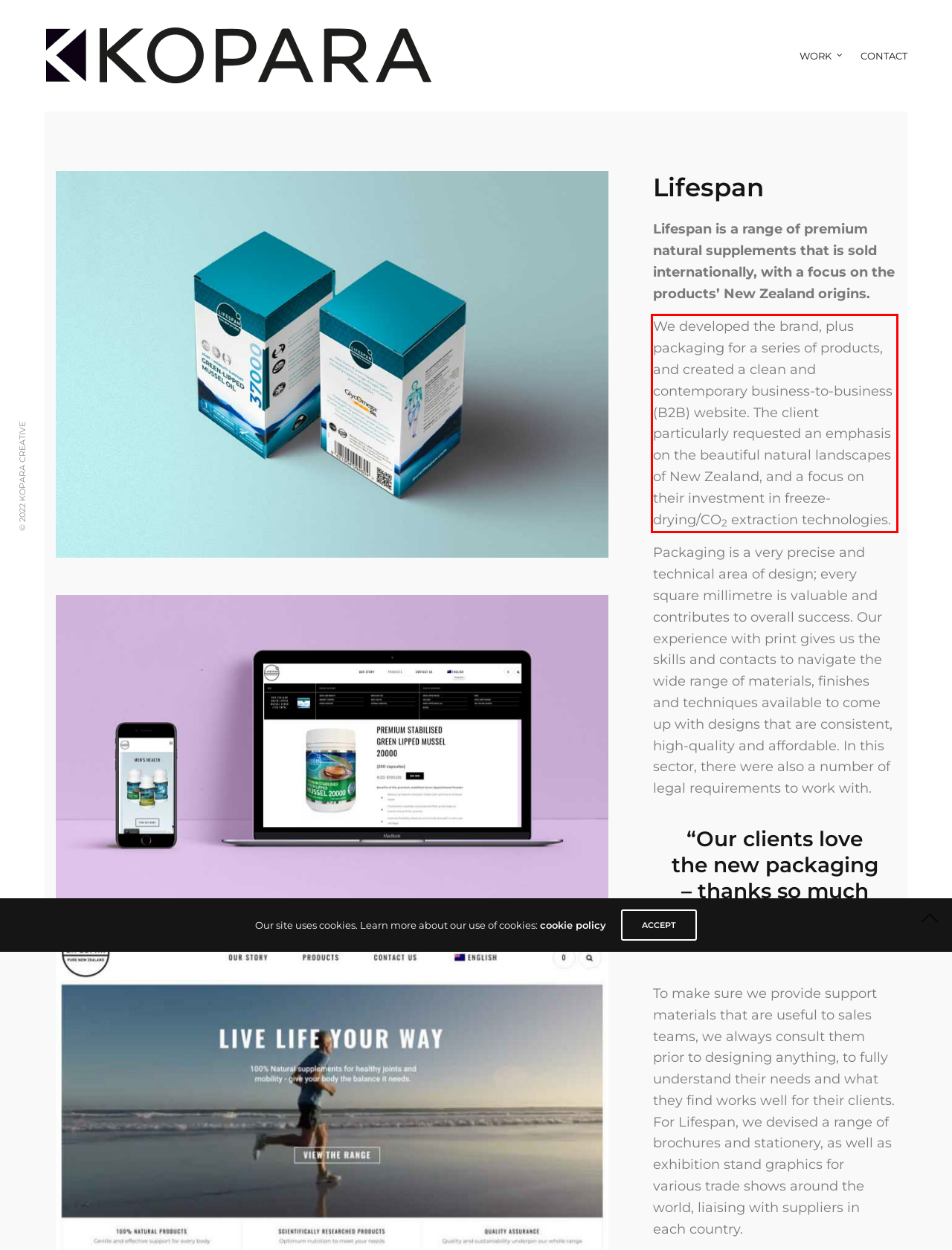Identify and extract the text within the red rectangle in the screenshot of the webpage.

We developed the brand, plus packaging for a series of products, and created a clean and contemporary business-to-business (B2B) website. The client particularly requested an emphasis on the beautiful natural landscapes of New Zealand, and a focus on their investment in freeze-drying/CO2 extraction technologies.